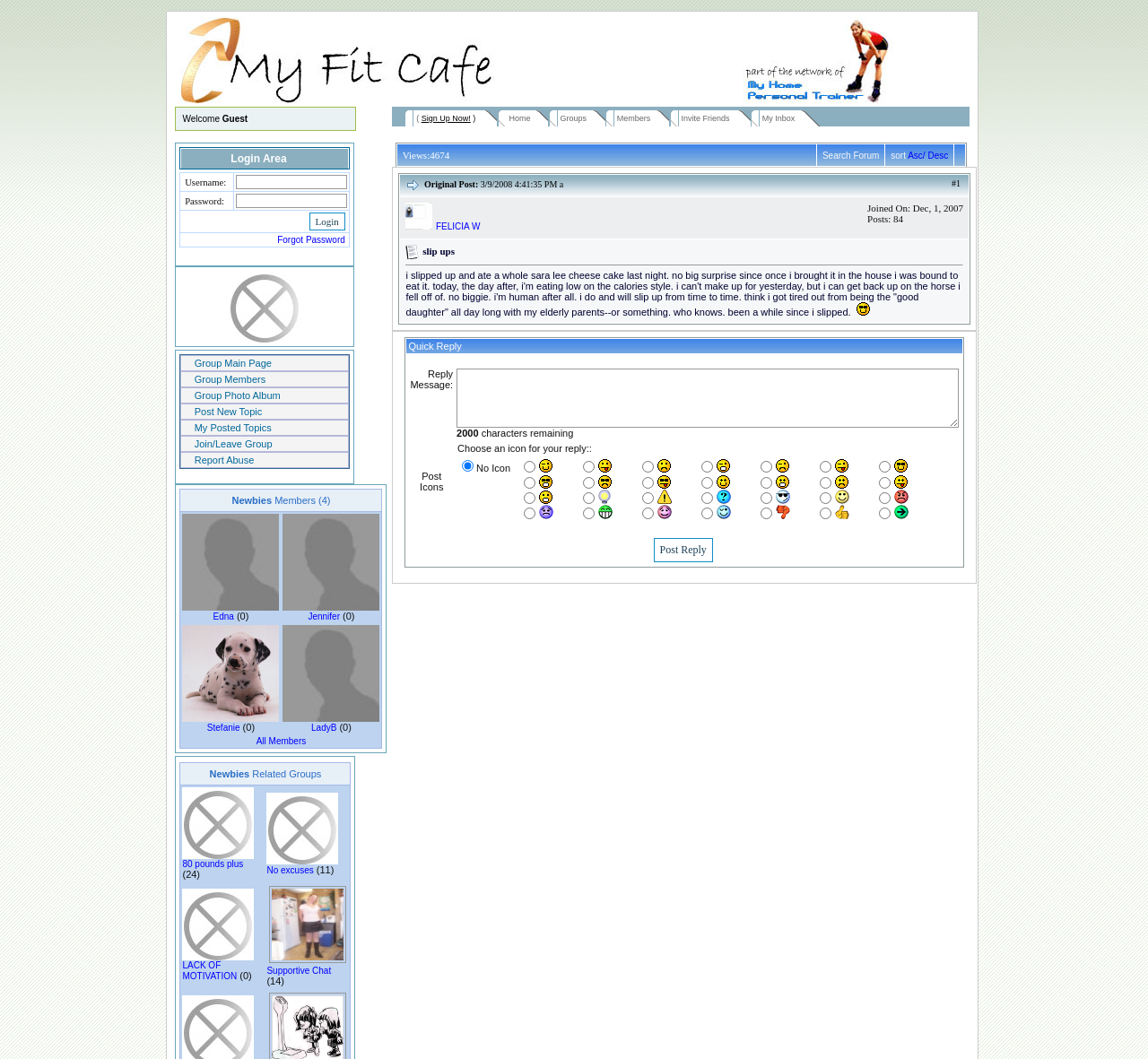Identify the bounding box coordinates of the clickable region required to complete the instruction: "Click the Sign Up Now! link". The coordinates should be given as four float numbers within the range of 0 and 1, i.e., [left, top, right, bottom].

[0.36, 0.104, 0.422, 0.119]